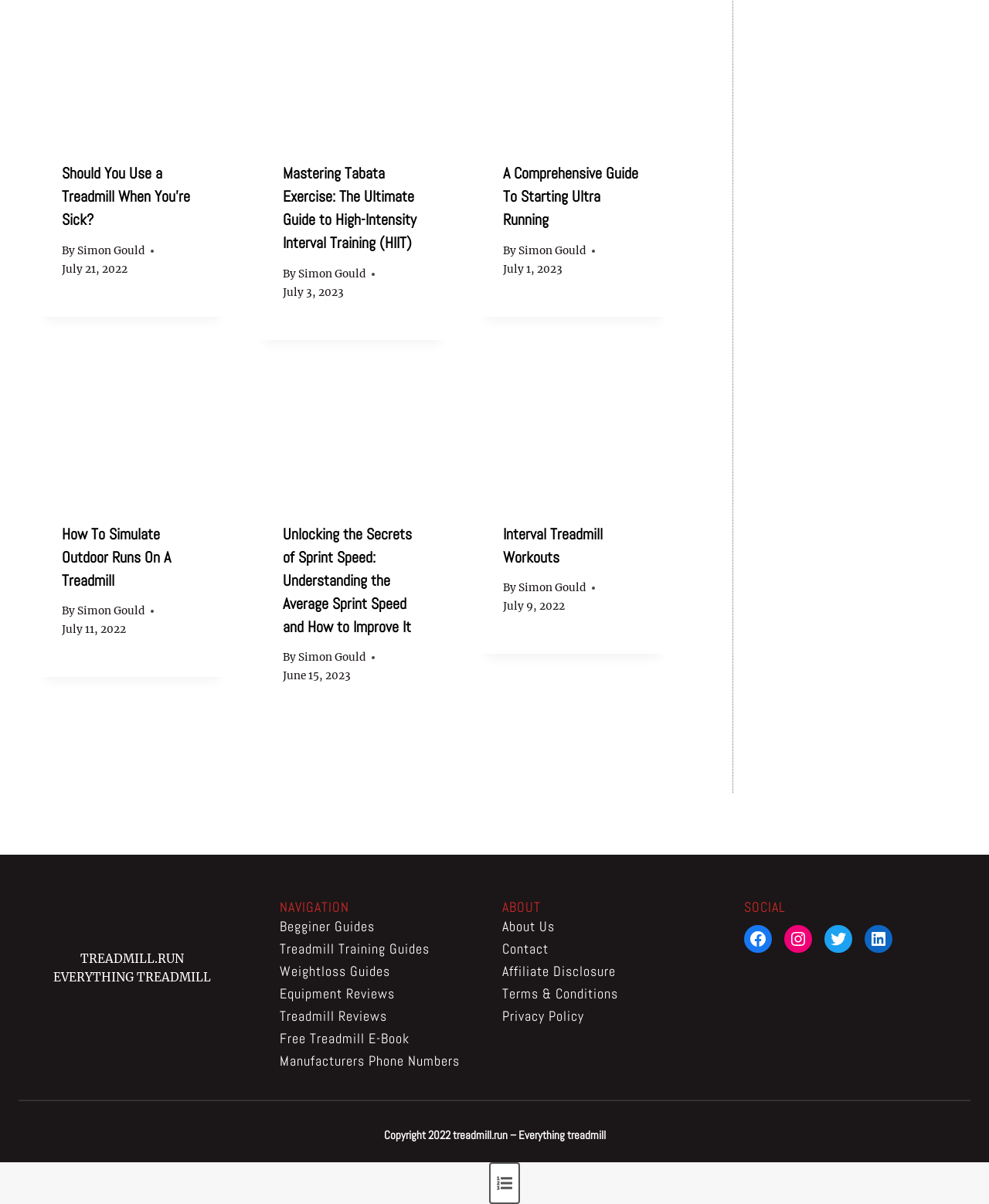Indicate the bounding box coordinates of the element that needs to be clicked to satisfy the following instruction: "Copy to clipboard". The coordinates should be four float numbers between 0 and 1, i.e., [left, top, right, bottom].

None